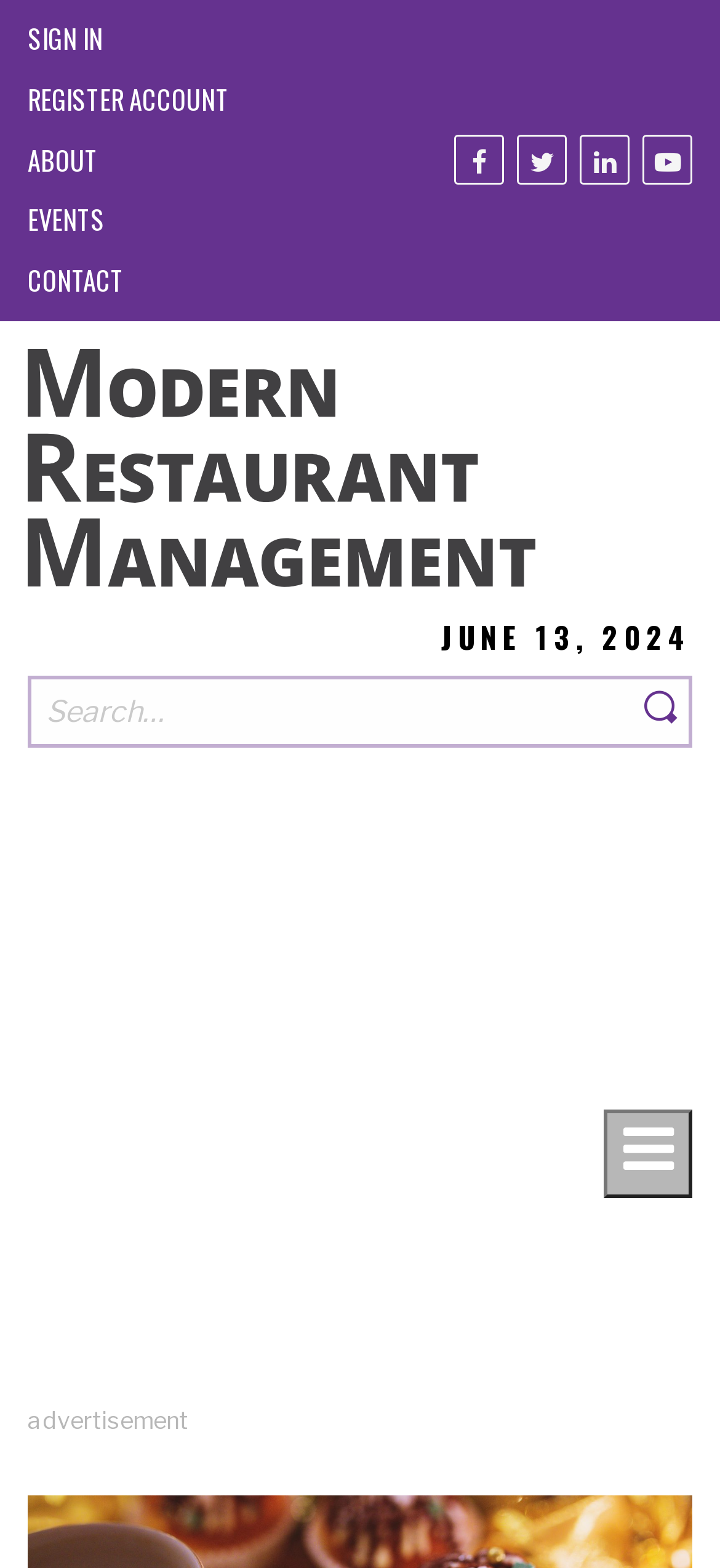Please give the bounding box coordinates of the area that should be clicked to fulfill the following instruction: "Search for a topic". The coordinates should be in the format of four float numbers from 0 to 1, i.e., [left, top, right, bottom].

[0.038, 0.43, 0.879, 0.476]